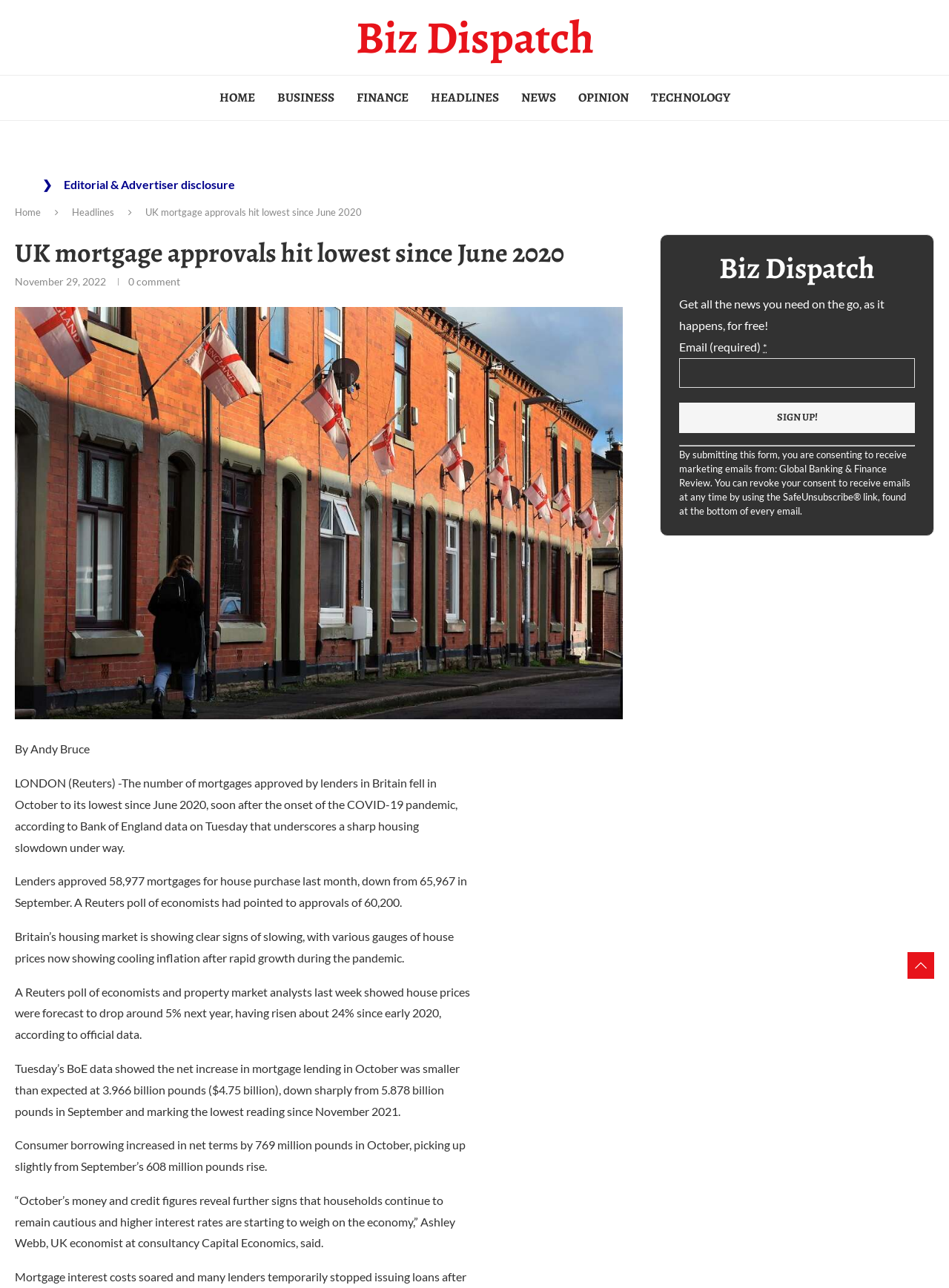Answer the question using only a single word or phrase: 
What is the forecasted decrease in house prices next year?

5%